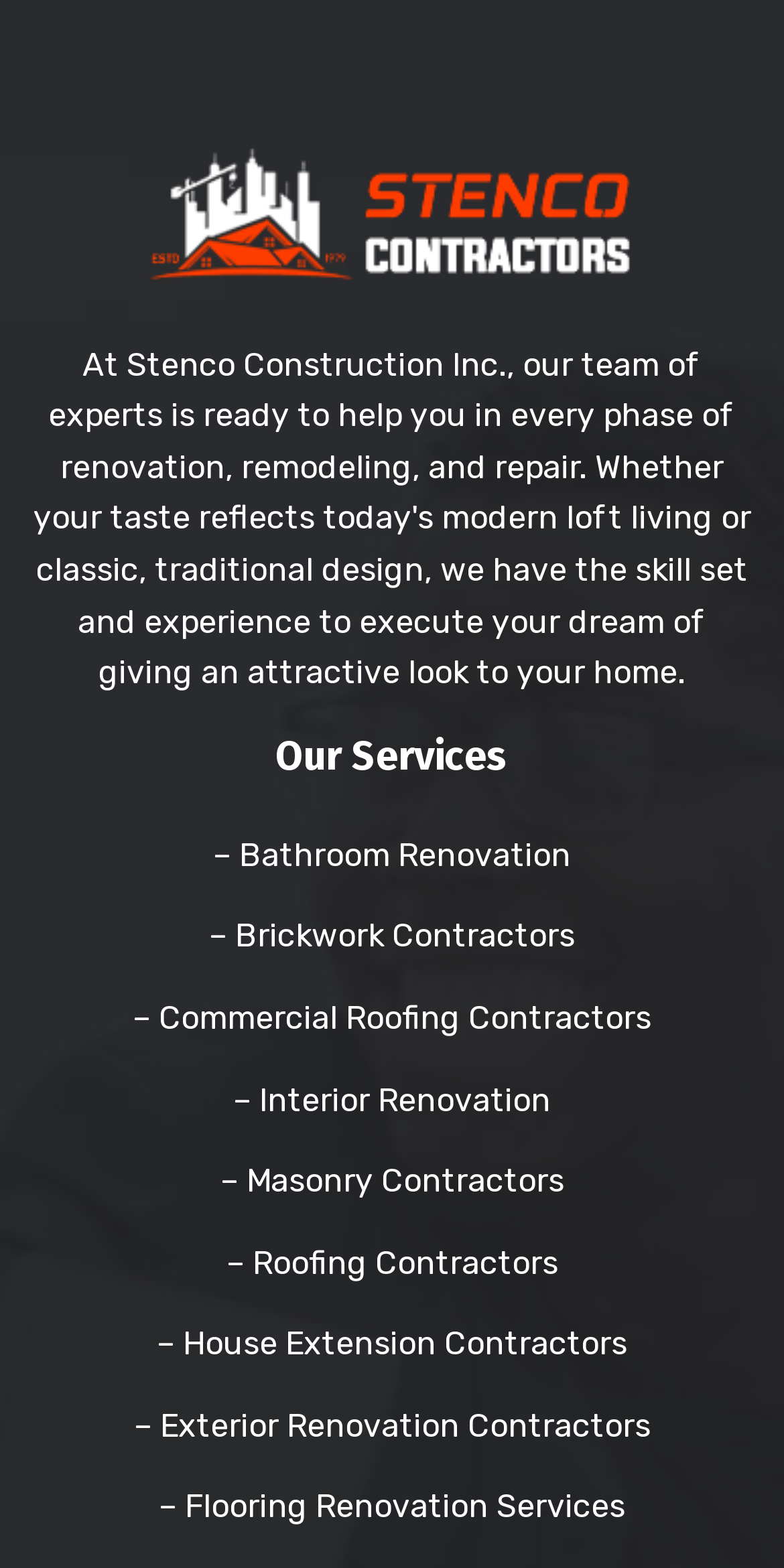Identify the bounding box coordinates for the UI element described as follows: – Masonry Contractors. Use the format (top-left x, top-left y, bottom-right x, bottom-right y) and ensure all values are floating point numbers between 0 and 1.

[0.281, 0.741, 0.719, 0.765]